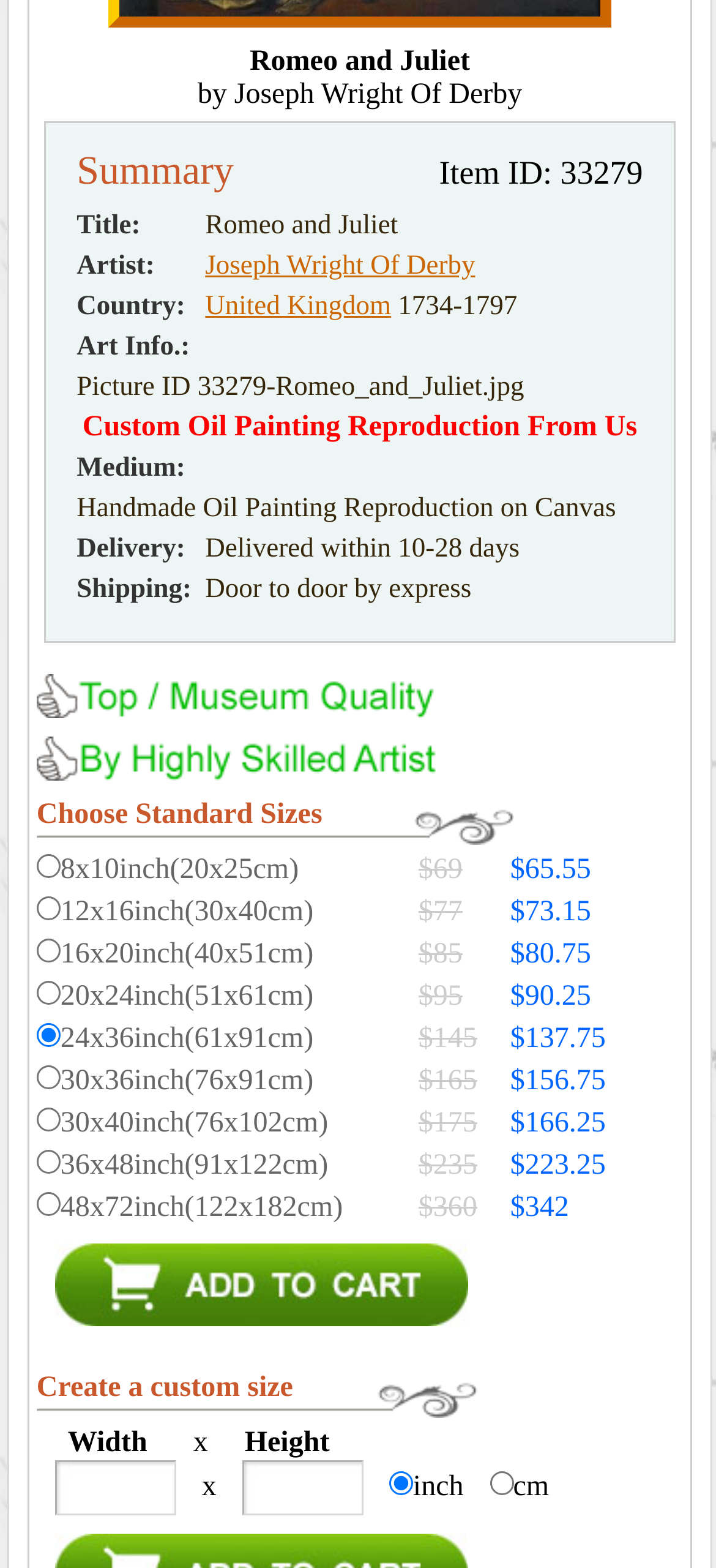What is the delivery time of the artwork?
Answer the question with a detailed explanation, including all necessary information.

The delivery time of the artwork can be found in the 'Delivery:' section, which is a heading element with the text 'Delivered within 10-28 days'.